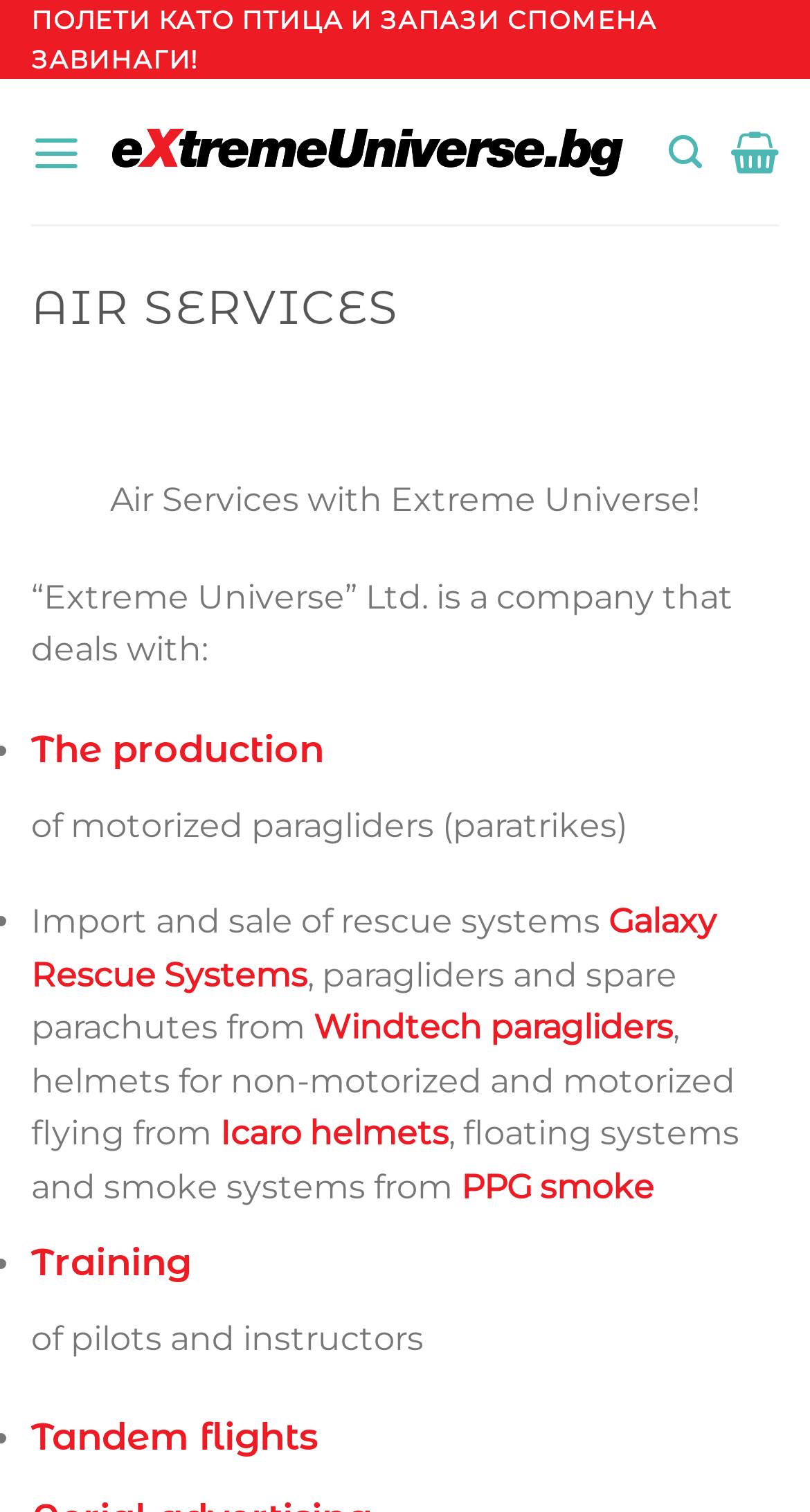Explain the features and main sections of the webpage comprehensively.

The webpage is about Air Services, a company that offers various aerial-related services and products. At the top, there is a prominent static text in a foreign language, "ПОЛЕТИ КАТО ПТИЦА И ЗАПАЗИ СПОМЕНА ЗАВИНАГИ!", which takes up a significant portion of the top section. Below this text, there is a link to "Extreme Universe" with an accompanying image, which is likely the company's logo.

To the right of the logo, there are three links: "Menu", "Search", and a search icon. The "Menu" link is not expanded, indicating that it may lead to a dropdown menu.

Below the top section, there is a heading "AIR SERVICES" that spans the entire width of the page. Underneath, there is a brief introduction to the company, "Air Services with Extreme Universe!", followed by a paragraph of text that describes the company's activities.

The main content of the page is divided into four sections: "The production", "Import and sale", "Training", and "Tandem flights". Each section has a heading and contains links and static text that provide more information about the respective topics.

In the "The production" section, there is a link to "The production" and a description of the company's production of motorized paragliders. The "Import and sale" section lists the company's import and sale of rescue systems, paragliders, and spare parachutes from various brands, including Galaxy Rescue Systems, Windtech paragliders, and Icaro helmets.

The "Training" section provides information about the company's training services for pilots and instructors, while the "Tandem flights" section likely offers tandem flight experiences. Each of these sections has a link to more information about the respective topic.